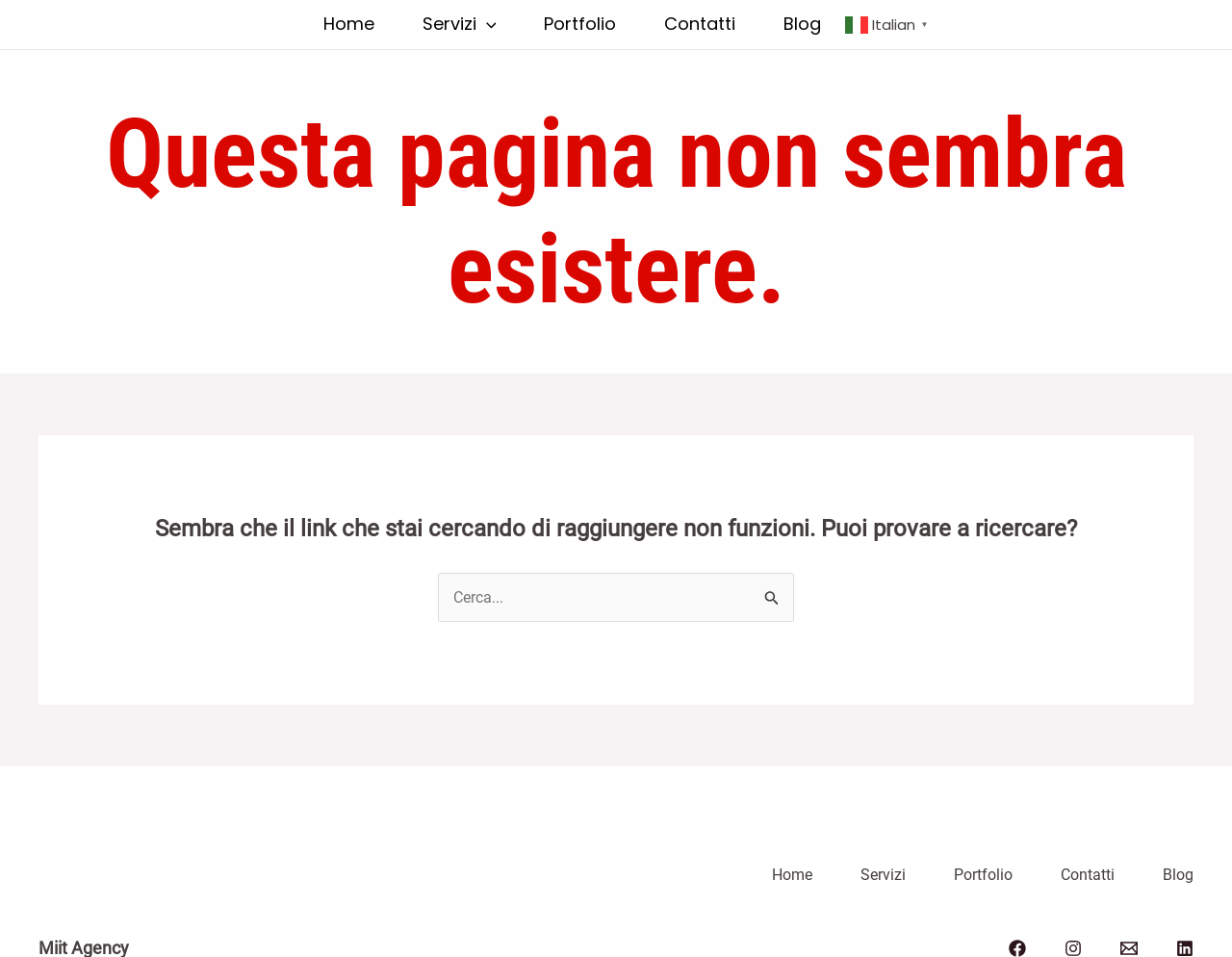What languages are available on the website?
Please provide a comprehensive answer to the question based on the webpage screenshot.

The webpage has a language selection option, as indicated by the link 'it Italian▼', which suggests that the website is available in Italian.